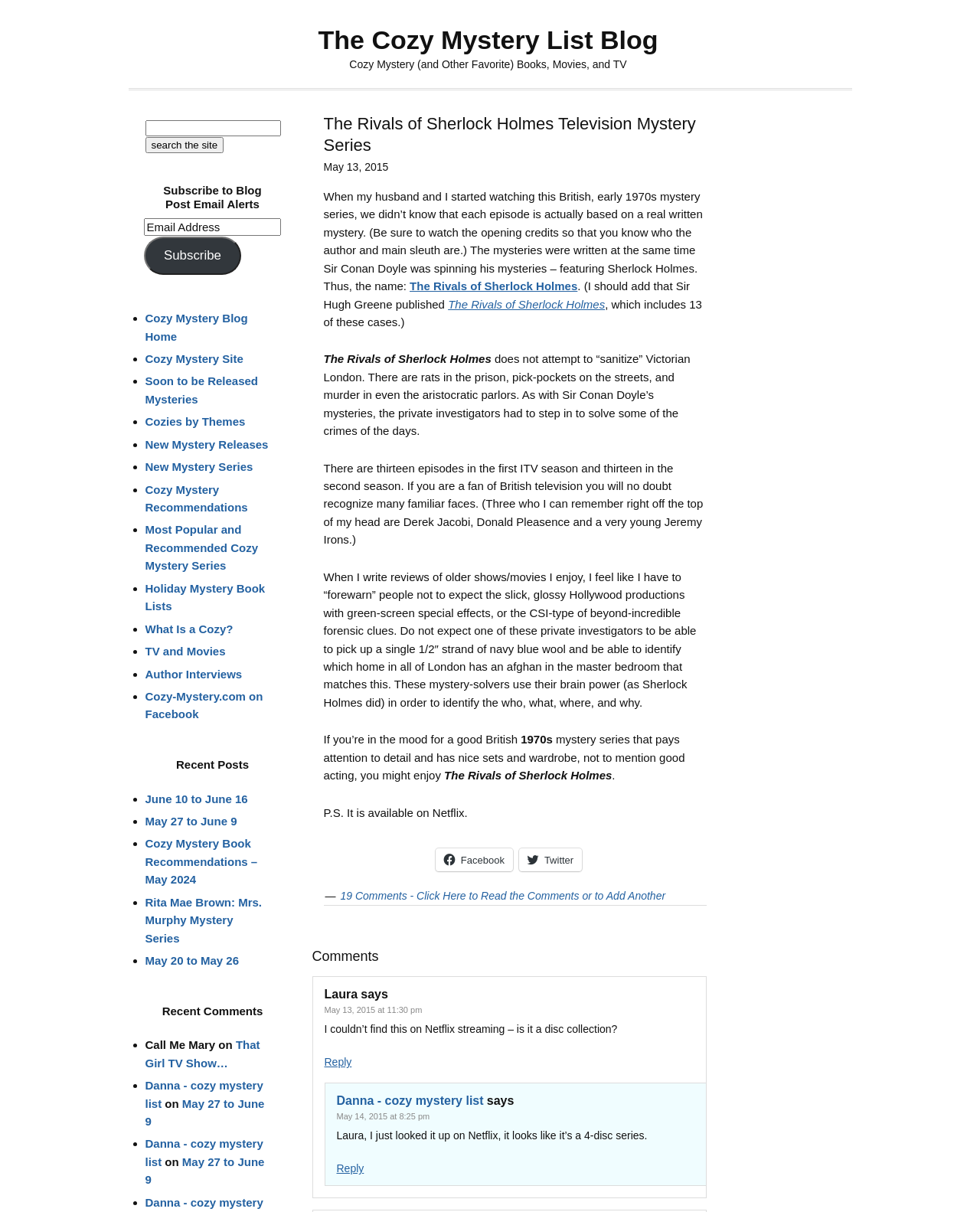Identify the headline of the webpage and generate its text content.

The Rivals of Sherlock Holmes Television Mystery Series